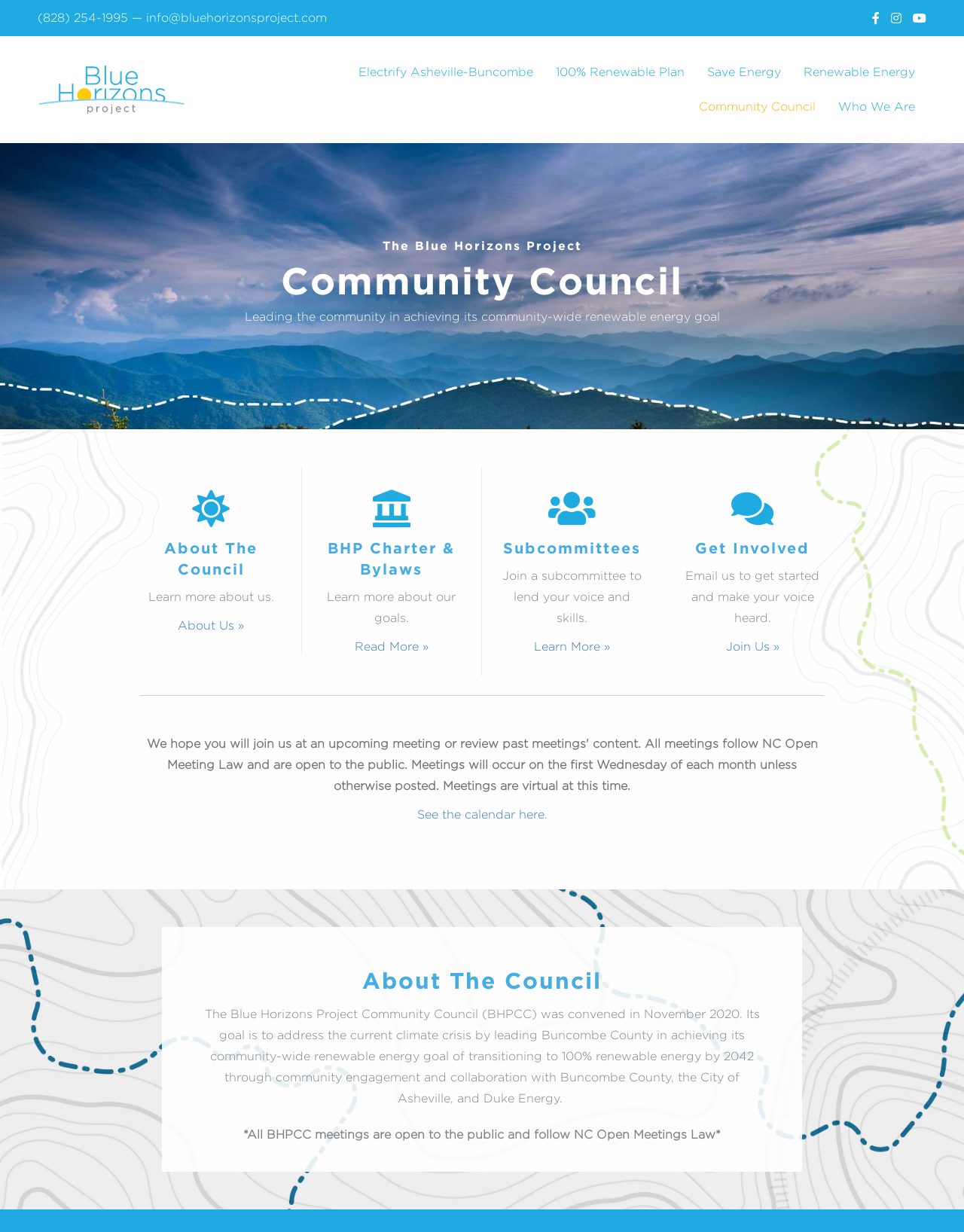Identify the bounding box coordinates of the section that should be clicked to achieve the task described: "Call the phone number".

[0.039, 0.009, 0.133, 0.02]